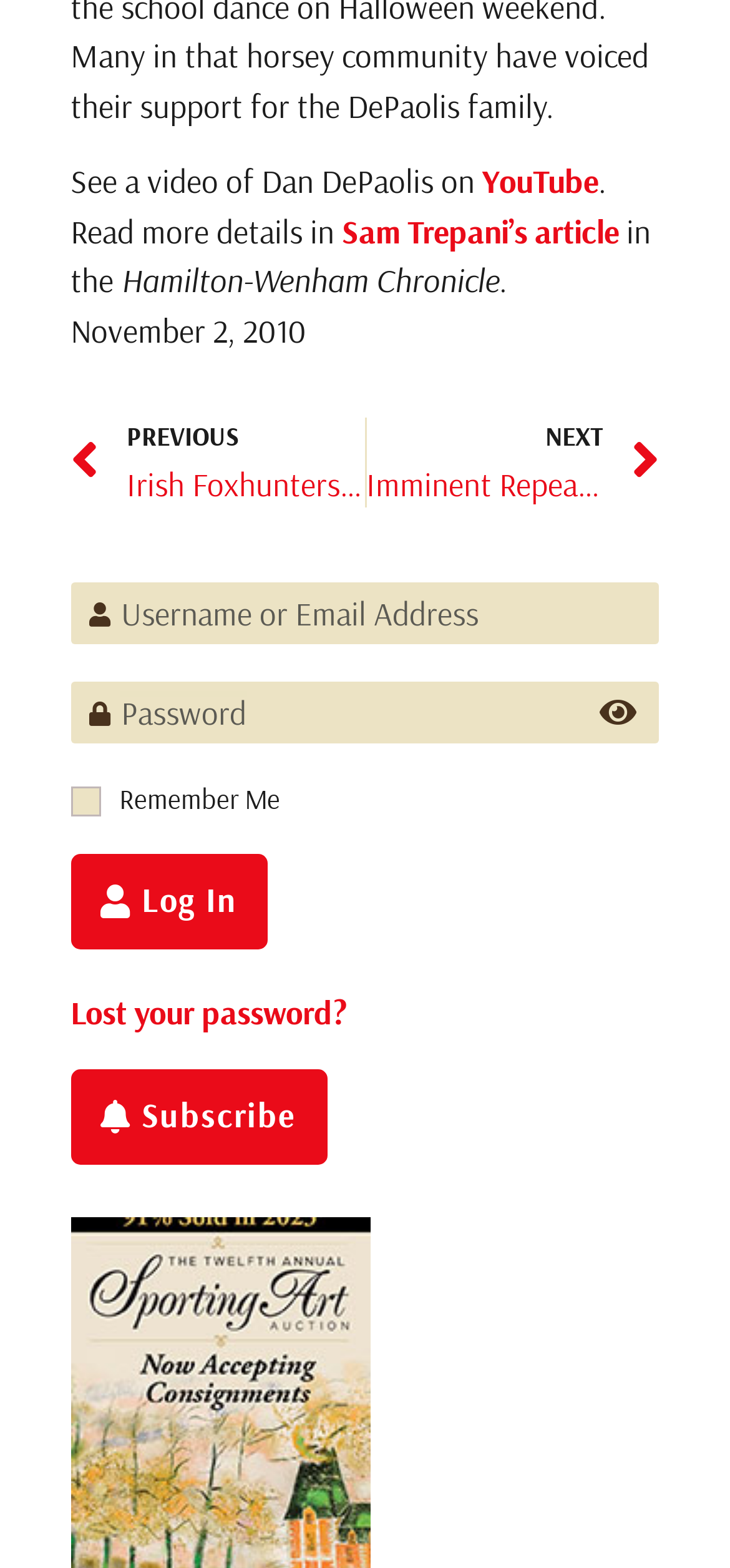Determine the bounding box coordinates for the area that needs to be clicked to fulfill this task: "Go to the previous page". The coordinates must be given as four float numbers between 0 and 1, i.e., [left, top, right, bottom].

[0.096, 0.267, 0.499, 0.324]